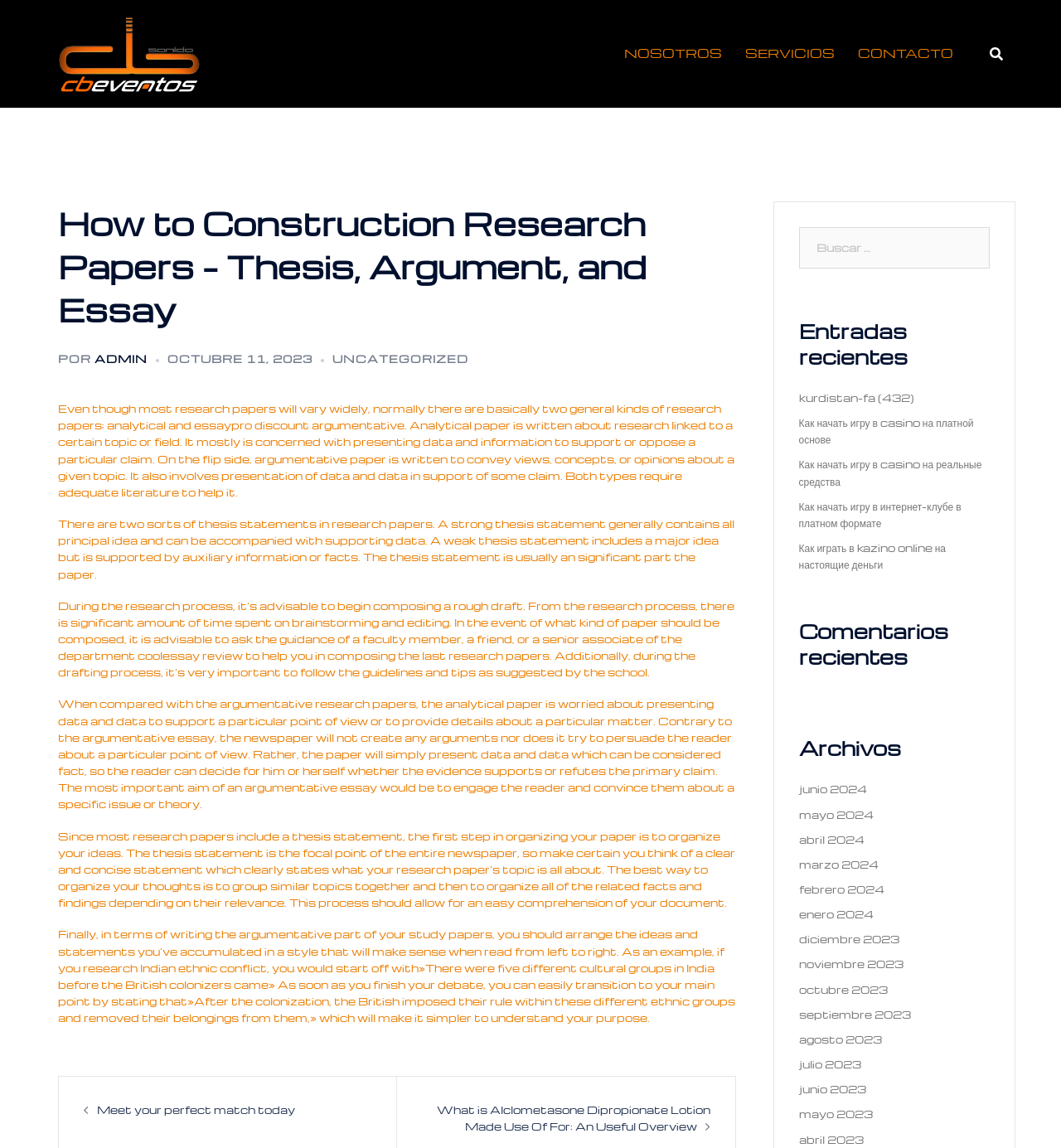Find the bounding box of the UI element described as: "Cart". The bounding box coordinates should be given as four float values between 0 and 1, i.e., [left, top, right, bottom].

None